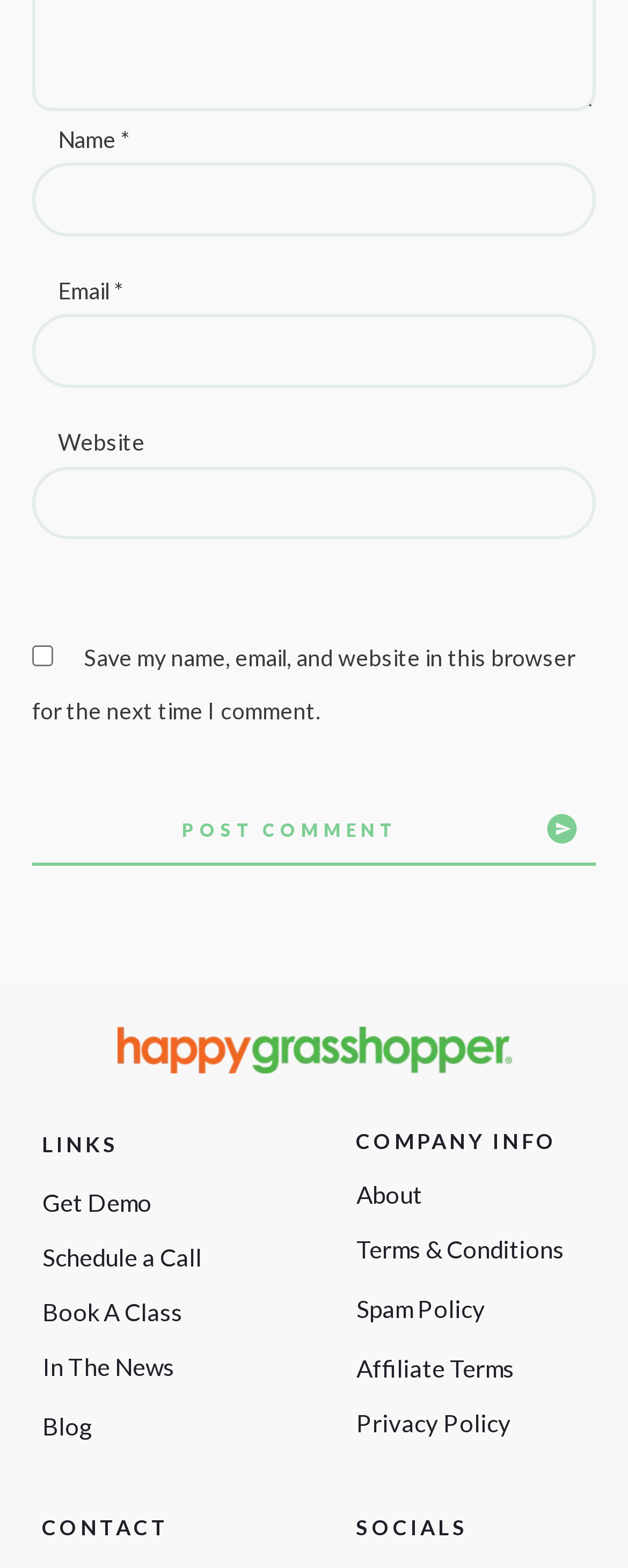What is the category of the links under 'COMPANY INFO'?
Please provide a single word or phrase as your answer based on the screenshot.

About, Terms, Policy